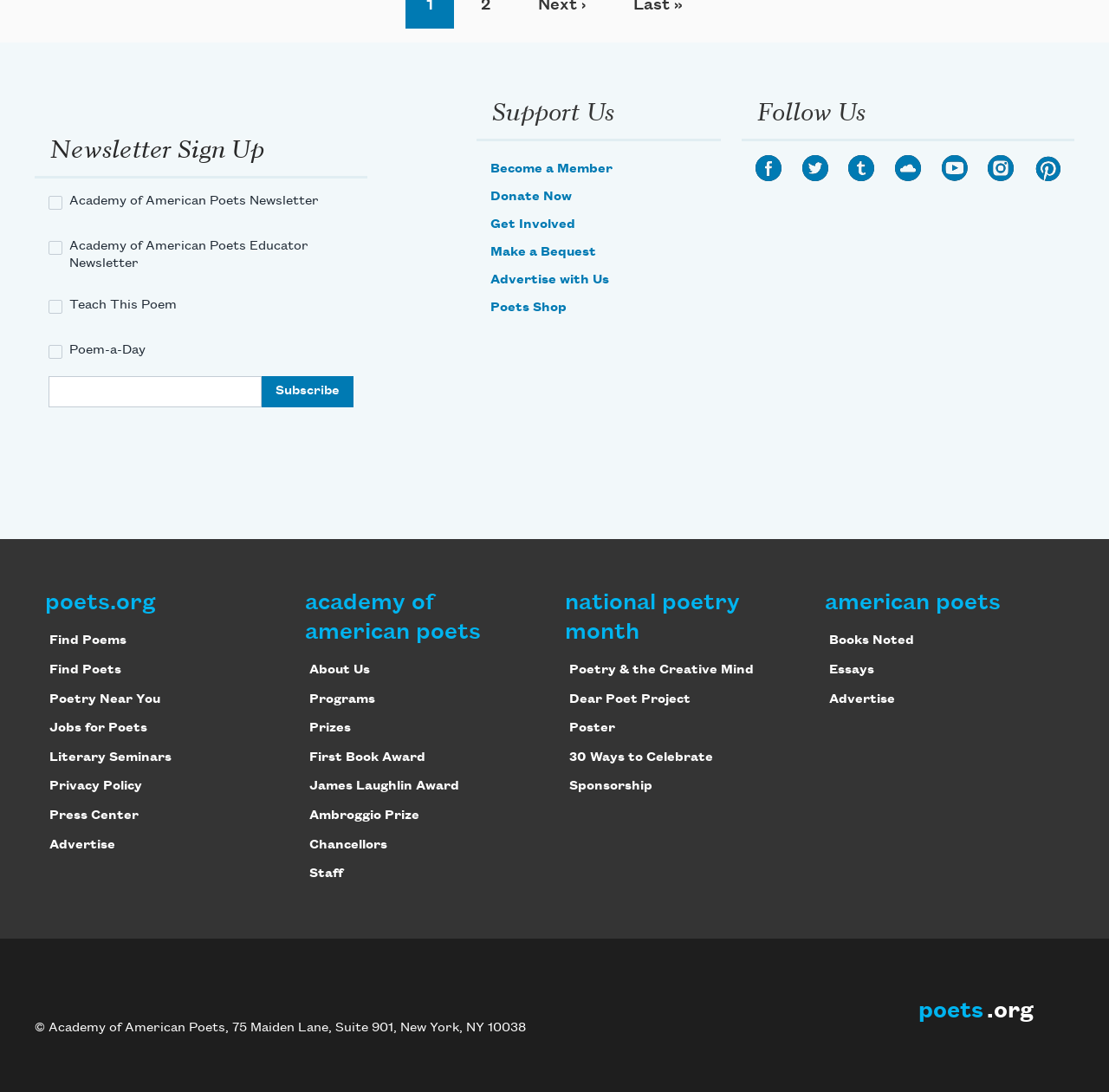What is the purpose of the checkboxes?
Can you give a detailed and elaborate answer to the question?

The checkboxes are labeled as 'Academy of American Poets Newsletter', 'Academy of American Poets Educator Newsletter', 'Teach This Poem', and 'Poem-a-Day'. They are likely used to select which newsletters the user wants to subscribe to.